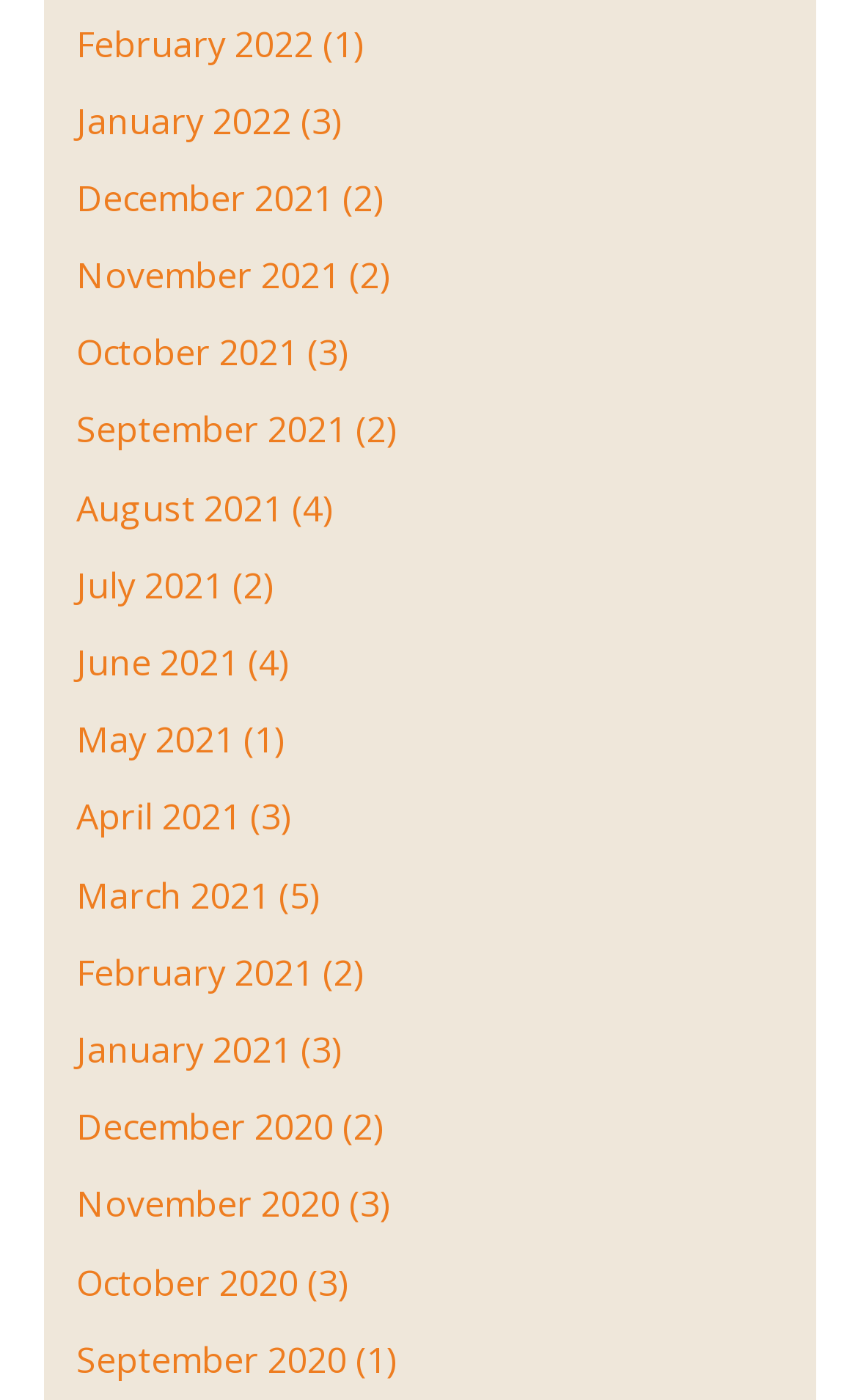Determine the bounding box coordinates of the clickable element necessary to fulfill the instruction: "Go to January 2022". Provide the coordinates as four float numbers within the 0 to 1 range, i.e., [left, top, right, bottom].

[0.088, 0.069, 0.34, 0.103]